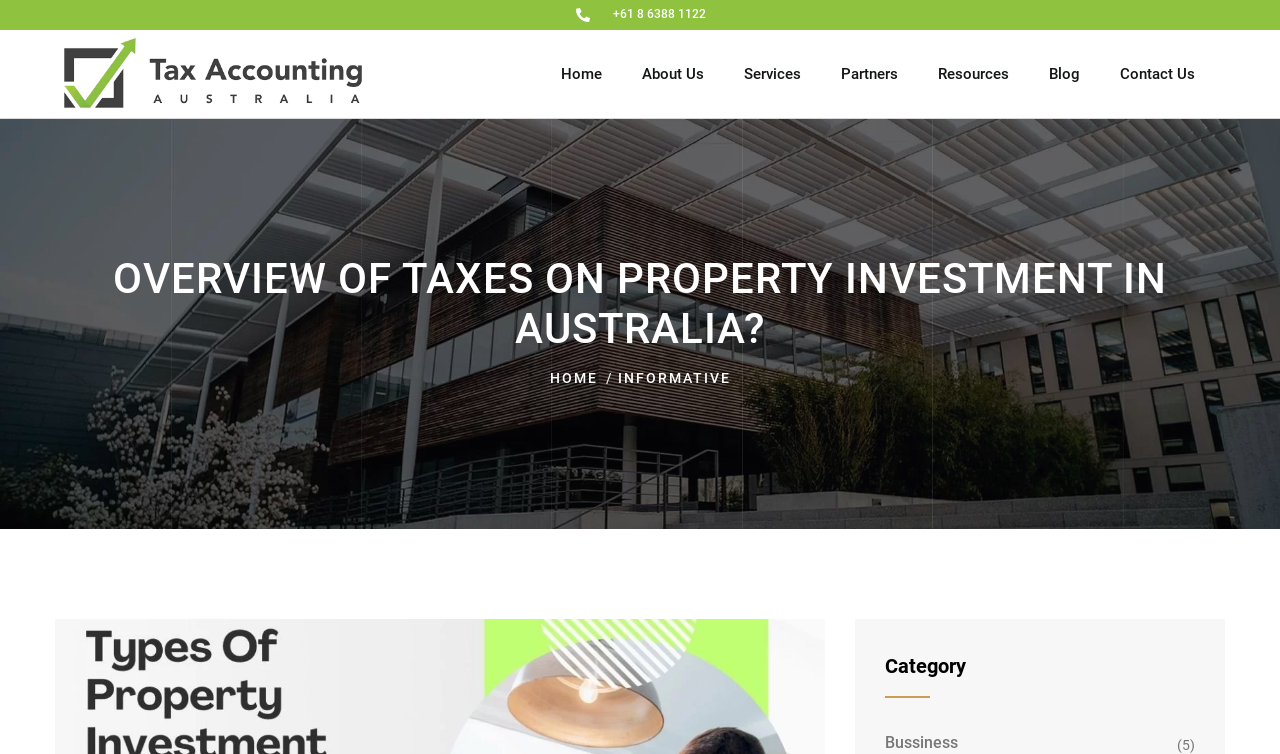Locate the bounding box coordinates of the region to be clicked to comply with the following instruction: "Contact us". The coordinates must be four float numbers between 0 and 1, in the form [left, top, right, bottom].

[0.859, 0.071, 0.949, 0.125]